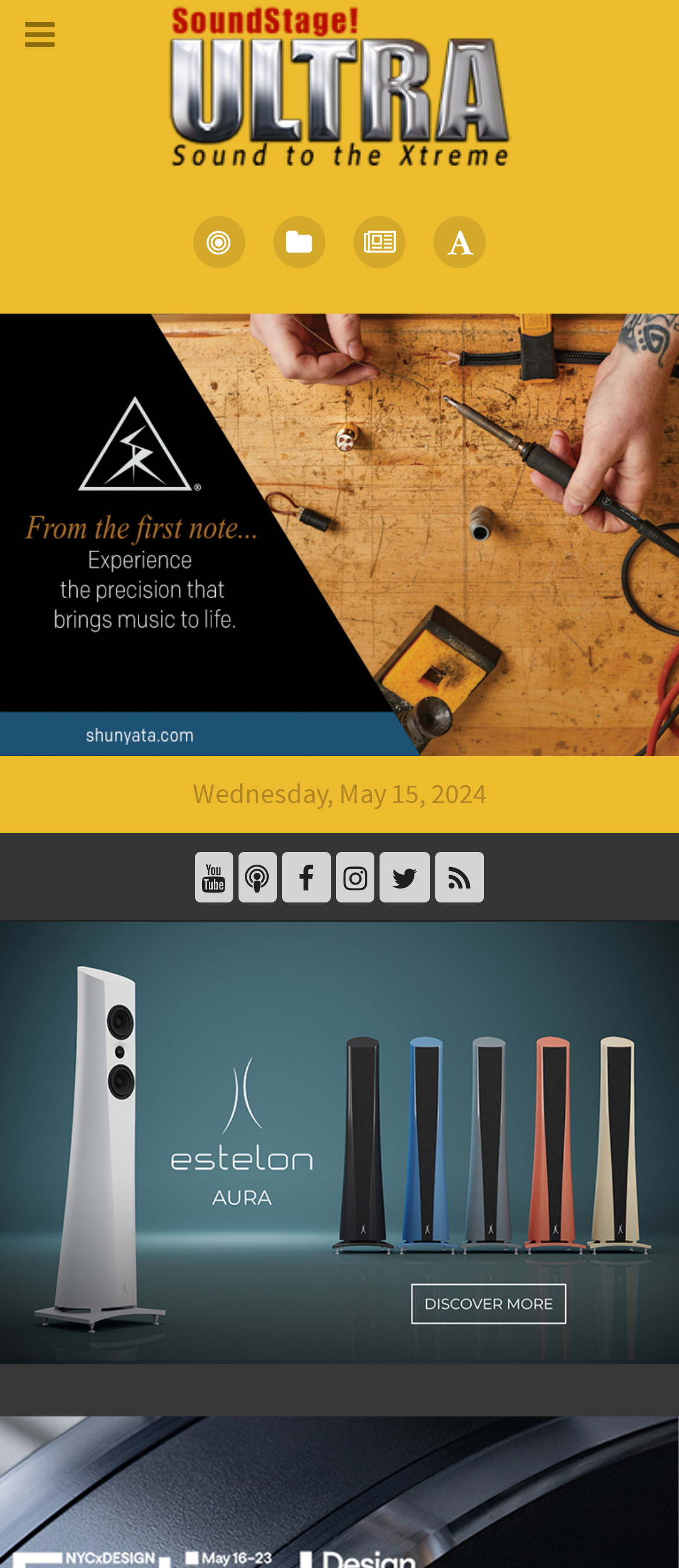How many social media links are there?
Provide a detailed answer to the question, using the image to inform your response.

I counted the number of social media links by looking at the icons and their corresponding links. I found 6 links with icons , , , , , and .